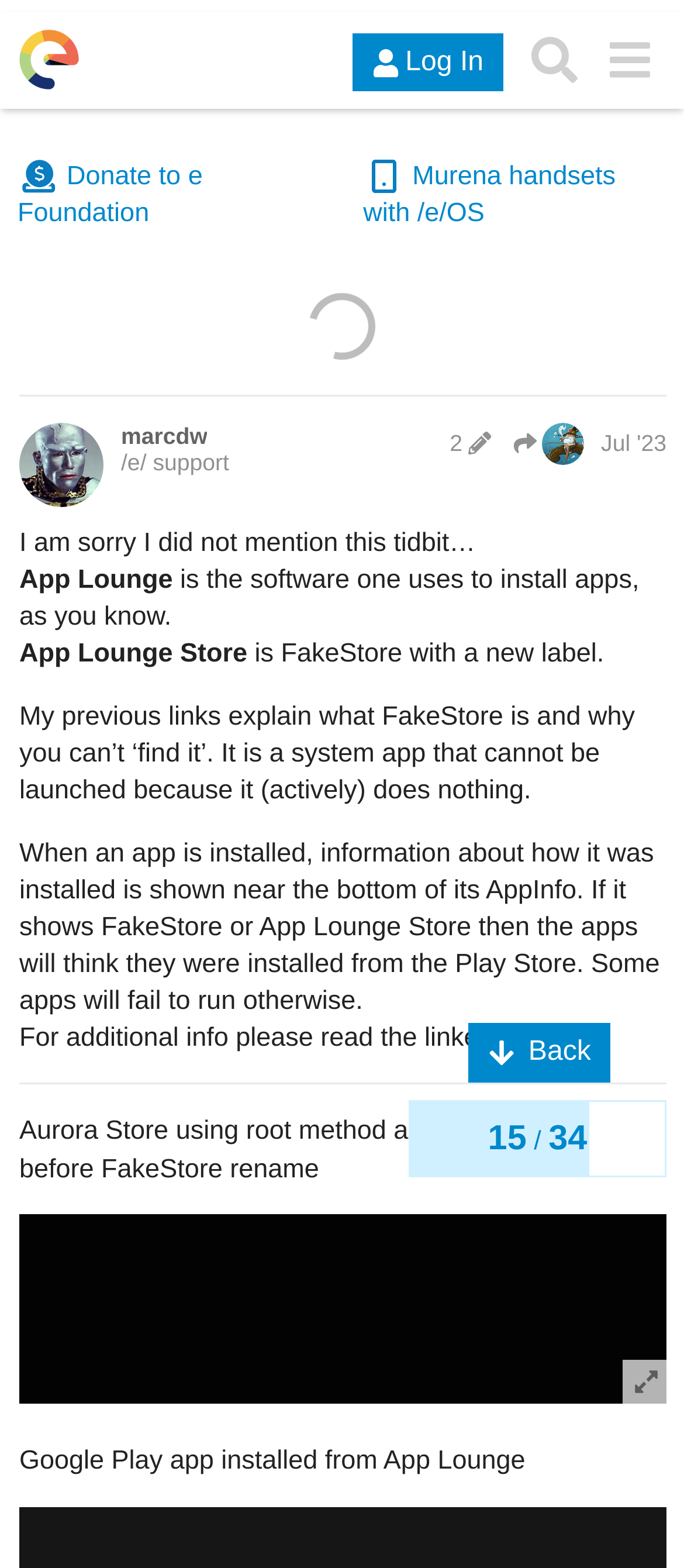How many replies are there in this topic?
Please provide a single word or phrase as your answer based on the image.

34